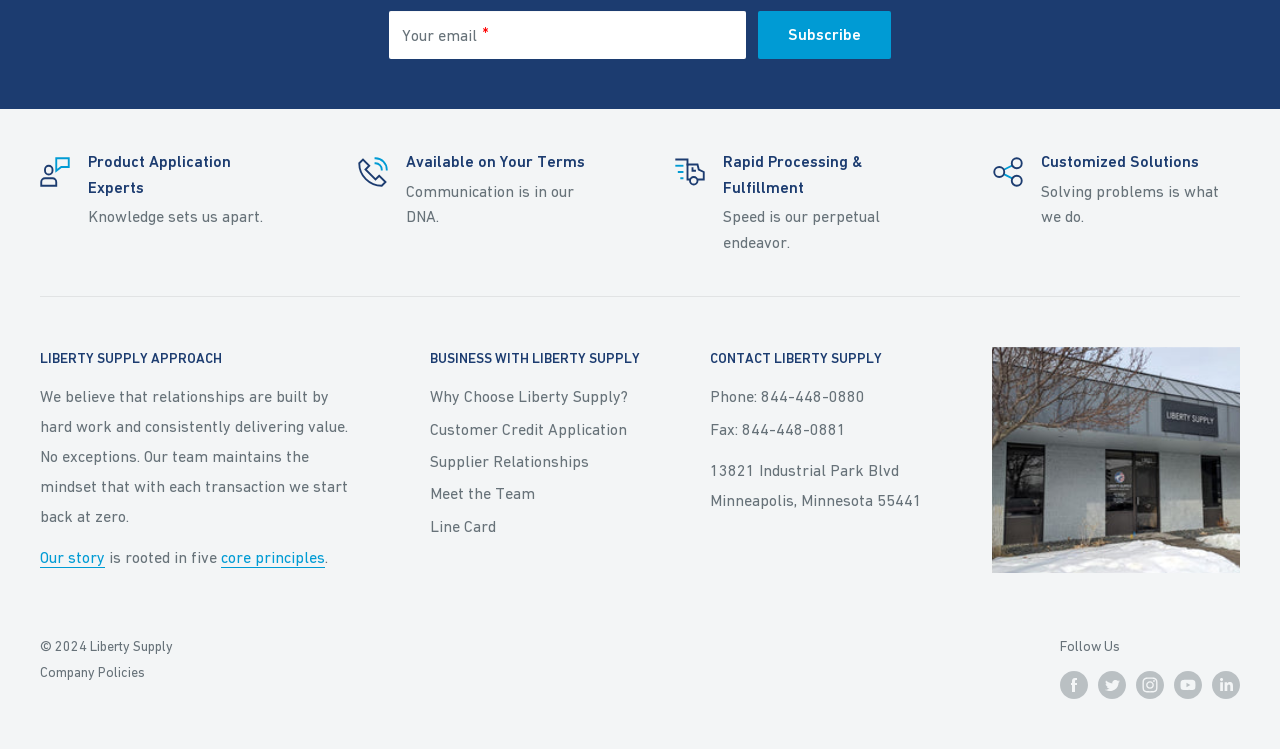Provide a one-word or one-phrase answer to the question:
How many social media platforms does Liberty Supply have?

5